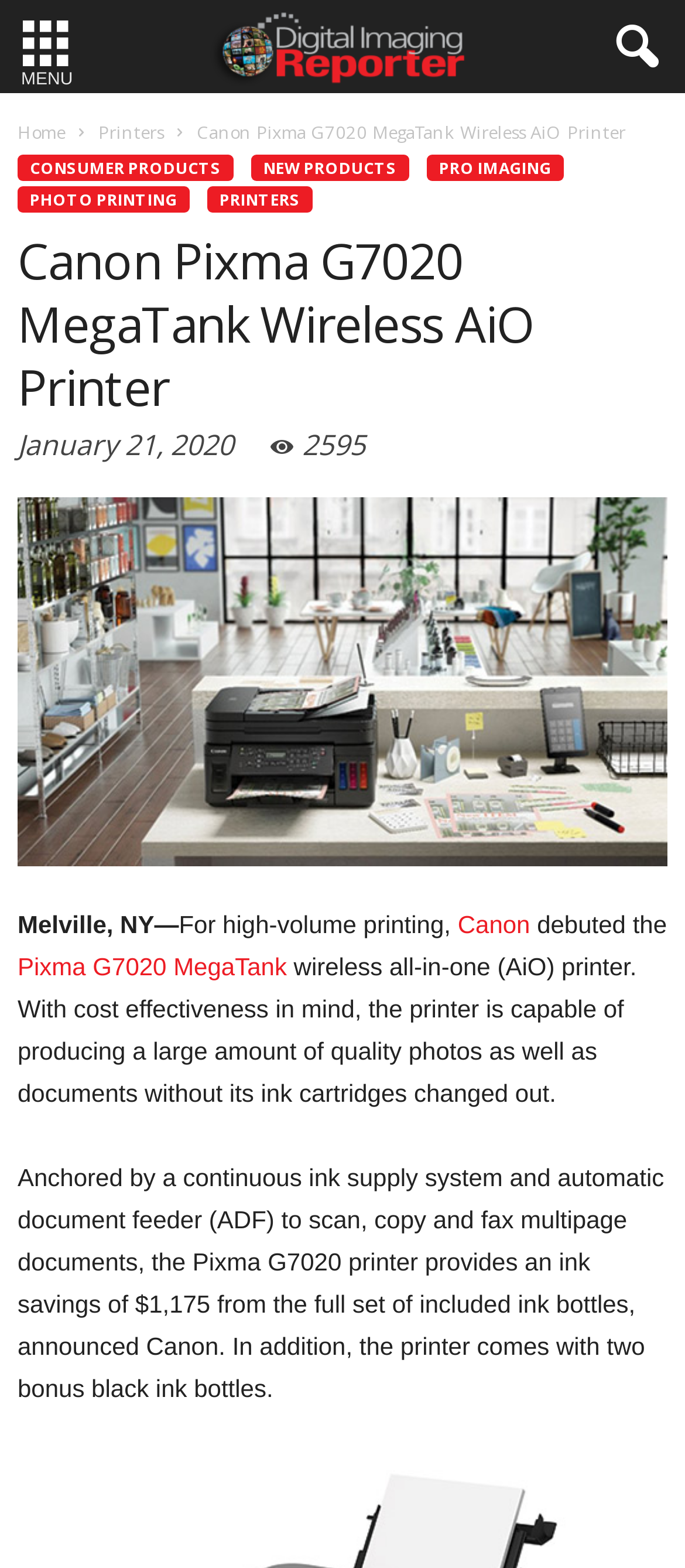Extract the top-level heading from the webpage and provide its text.

Canon Pixma G7020 MegaTank Wireless AiO Printer